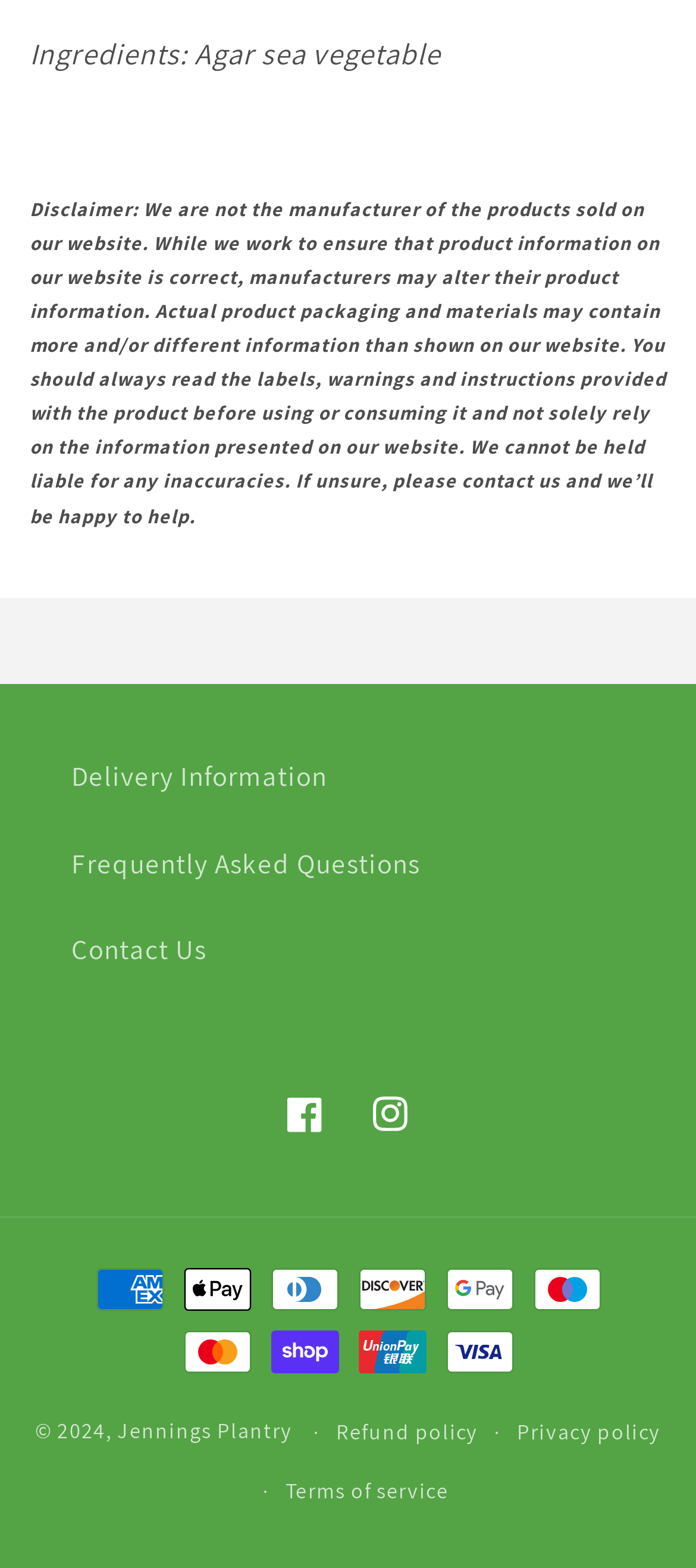Can you specify the bounding box coordinates of the area that needs to be clicked to fulfill the following instruction: "Click on 'all' to view all recent changes"?

None